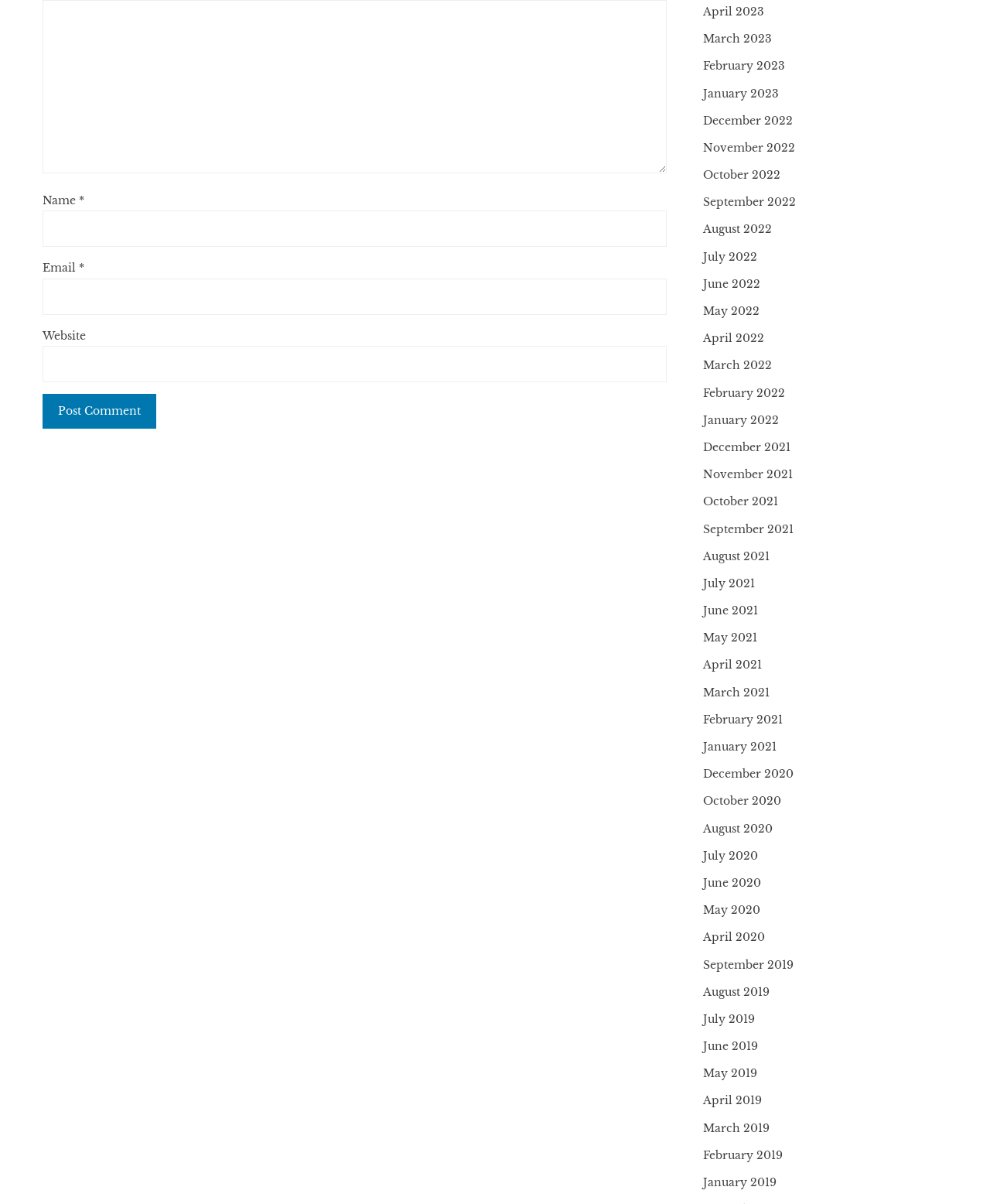Locate the bounding box coordinates of the clickable region necessary to complete the following instruction: "Click on the 'Forms 1099' link". Provide the coordinates in the format of four float numbers between 0 and 1, i.e., [left, top, right, bottom].

None